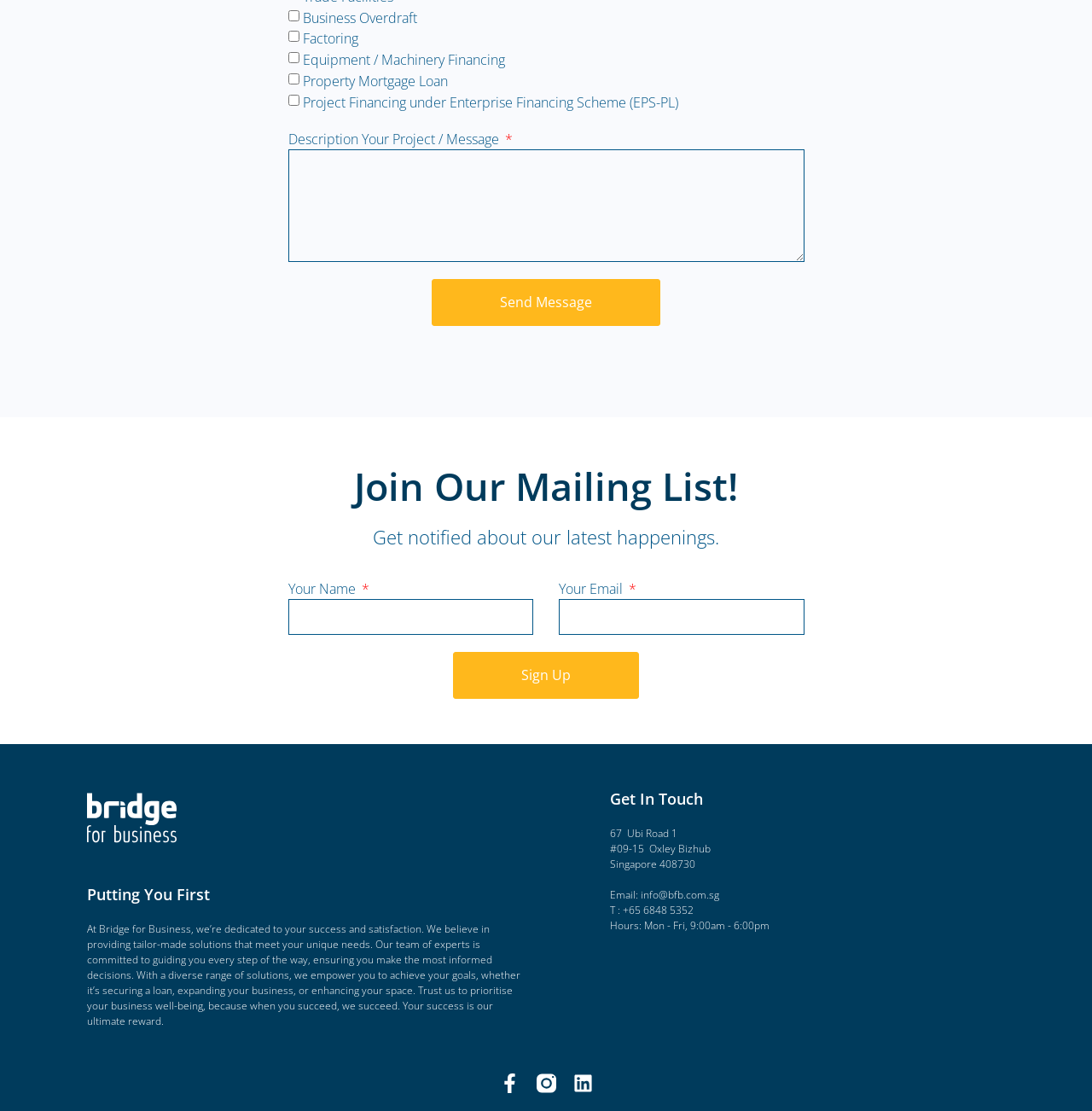Could you provide the bounding box coordinates for the portion of the screen to click to complete this instruction: "Sign up for the mailing list"?

[0.415, 0.587, 0.585, 0.629]